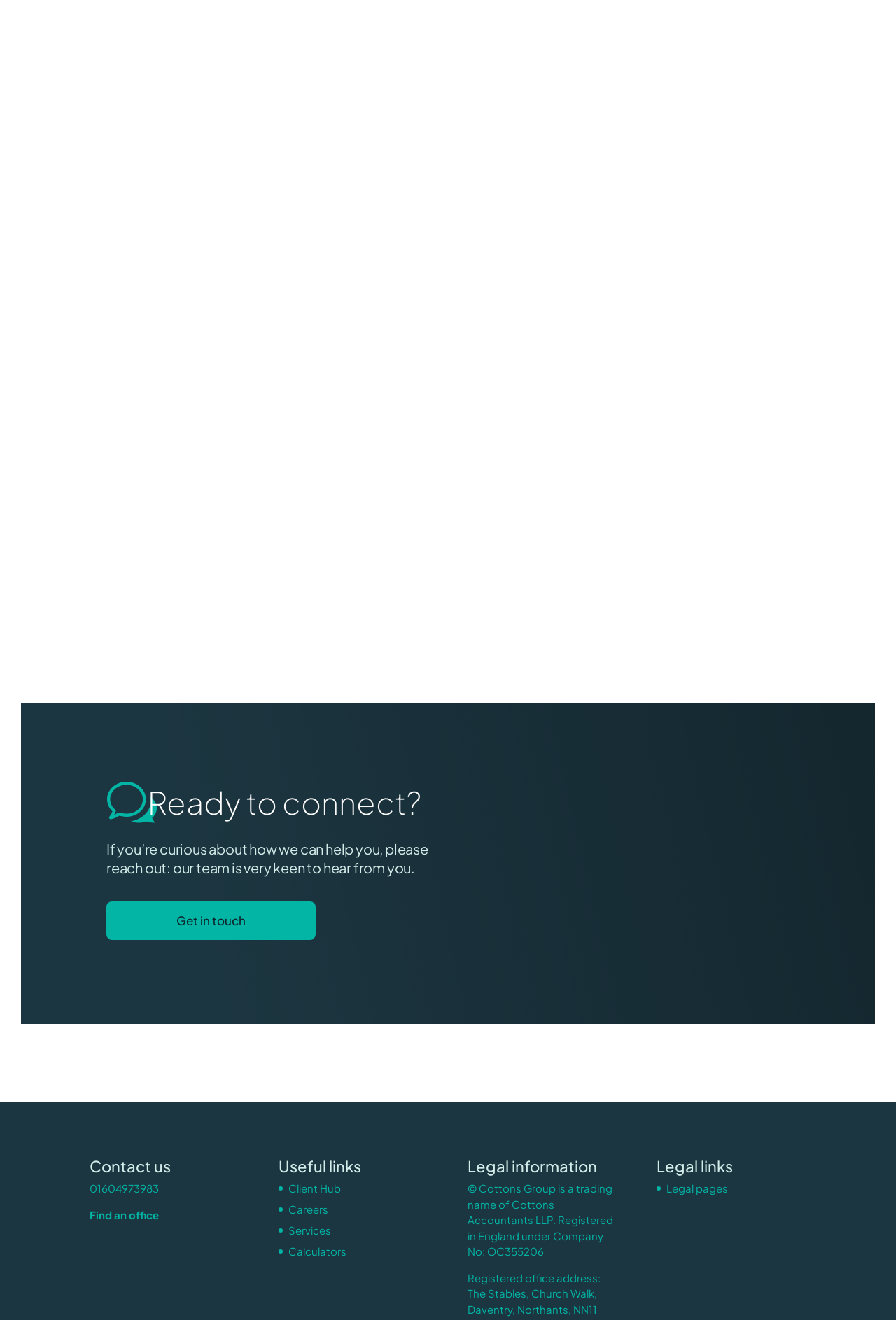Find the bounding box coordinates for the area that should be clicked to accomplish the instruction: "View case studies".

[0.733, 0.058, 0.804, 0.069]